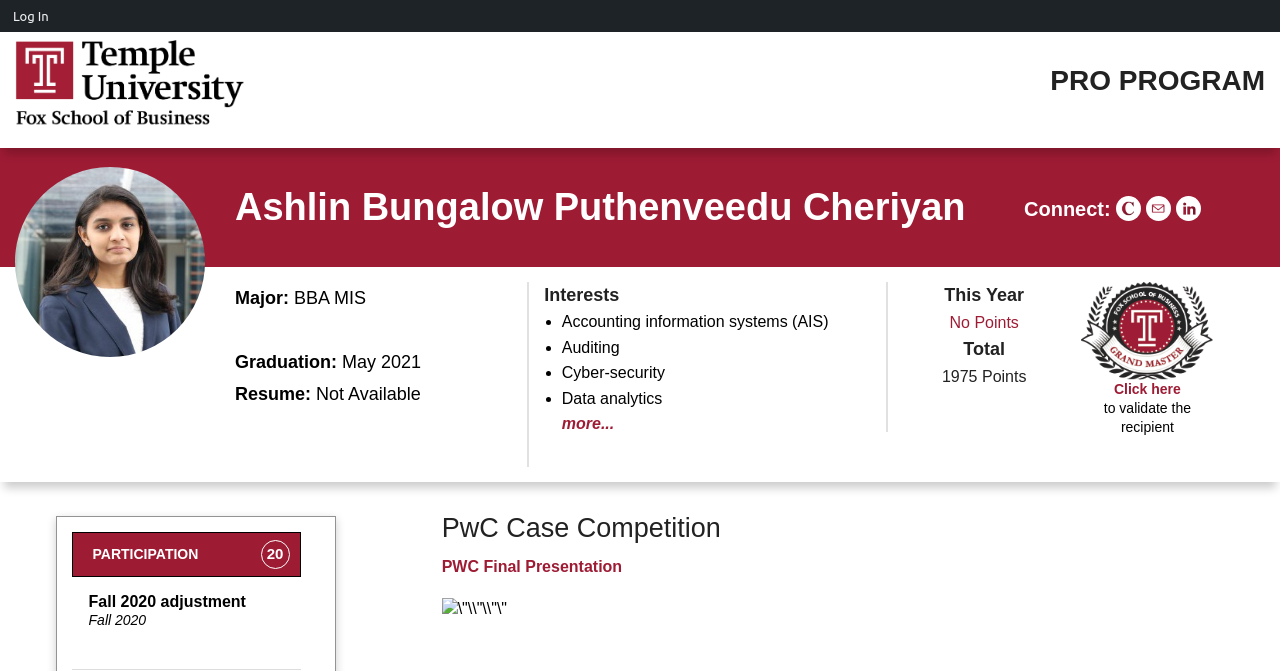Create a detailed summary of the webpage's content and design.

The webpage is about Ashlin Bungalow Puthenveedu Cheriyan, a student at Temple University. At the top left, there is a link to a "Community Platform" accompanied by an image. On the top right, there is a "PRO PROGRAM" label. Below it, there are three social media links, each represented by an image.

The main content of the page is divided into sections. The first section is about Ashlin's profile, with a heading displaying their name. Below the heading, there is a link to their profile picture. On the right side of the profile picture, there are details about their major, graduation date, and resume status.

The next section is about Ashlin's interests, which are listed in bullet points. The interests include accounting information systems, auditing, cyber-security, and data analytics. There is also a "more..." link at the bottom of the list.

To the right of the interests section, there is a section displaying points earned, with labels for "This Year" and "Total". Below these labels, there are links to "No Points" and "MIS Badge", accompanied by an image.

Further down the page, there is a heading for "PwC Case Competition", followed by a link to a "PWC Final Presentation". Below this section, there is a label for "PARTICIPATION" and a text about "Fall 2020 adjustment".

At the very bottom of the page, there is a horizontal separator, and a "Log In" link at the top left corner.